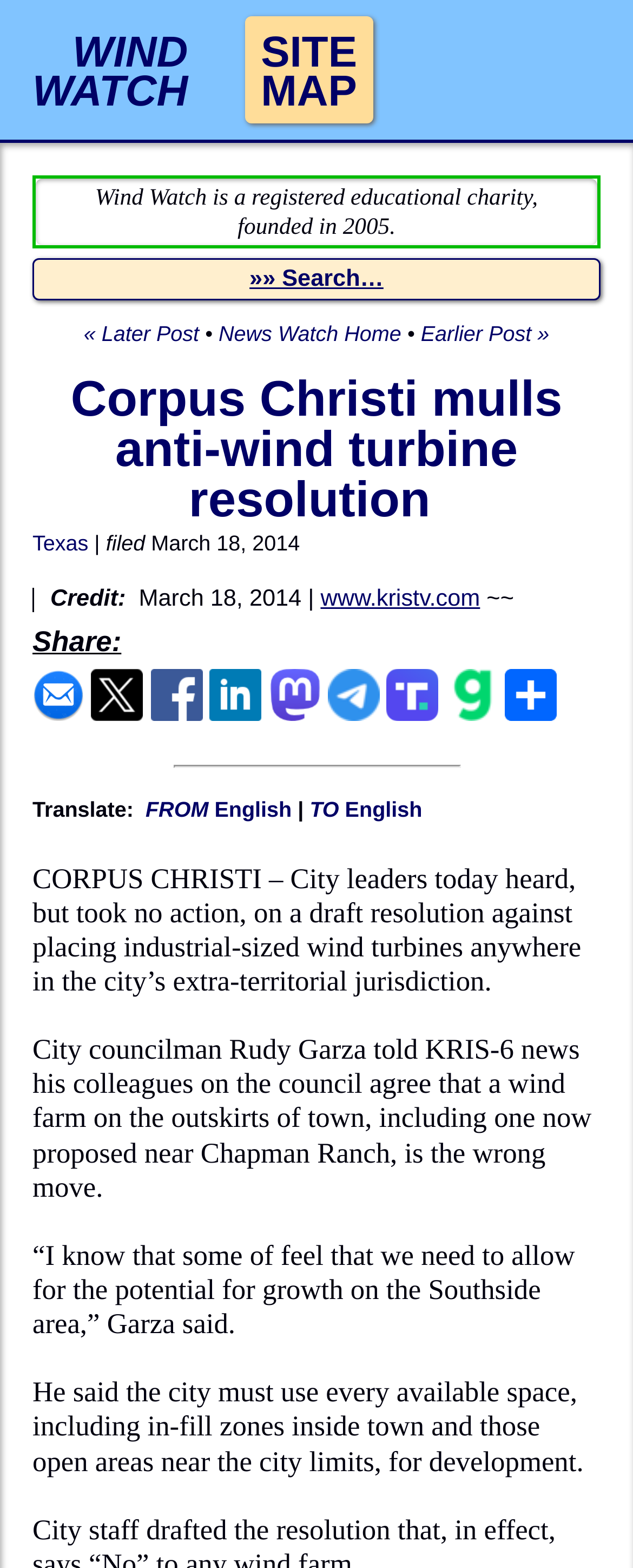Could you provide the bounding box coordinates for the portion of the screen to click to complete this instruction: "Read more about Corpus Christi mulls anti-wind turbine resolution"?

[0.112, 0.236, 0.888, 0.337]